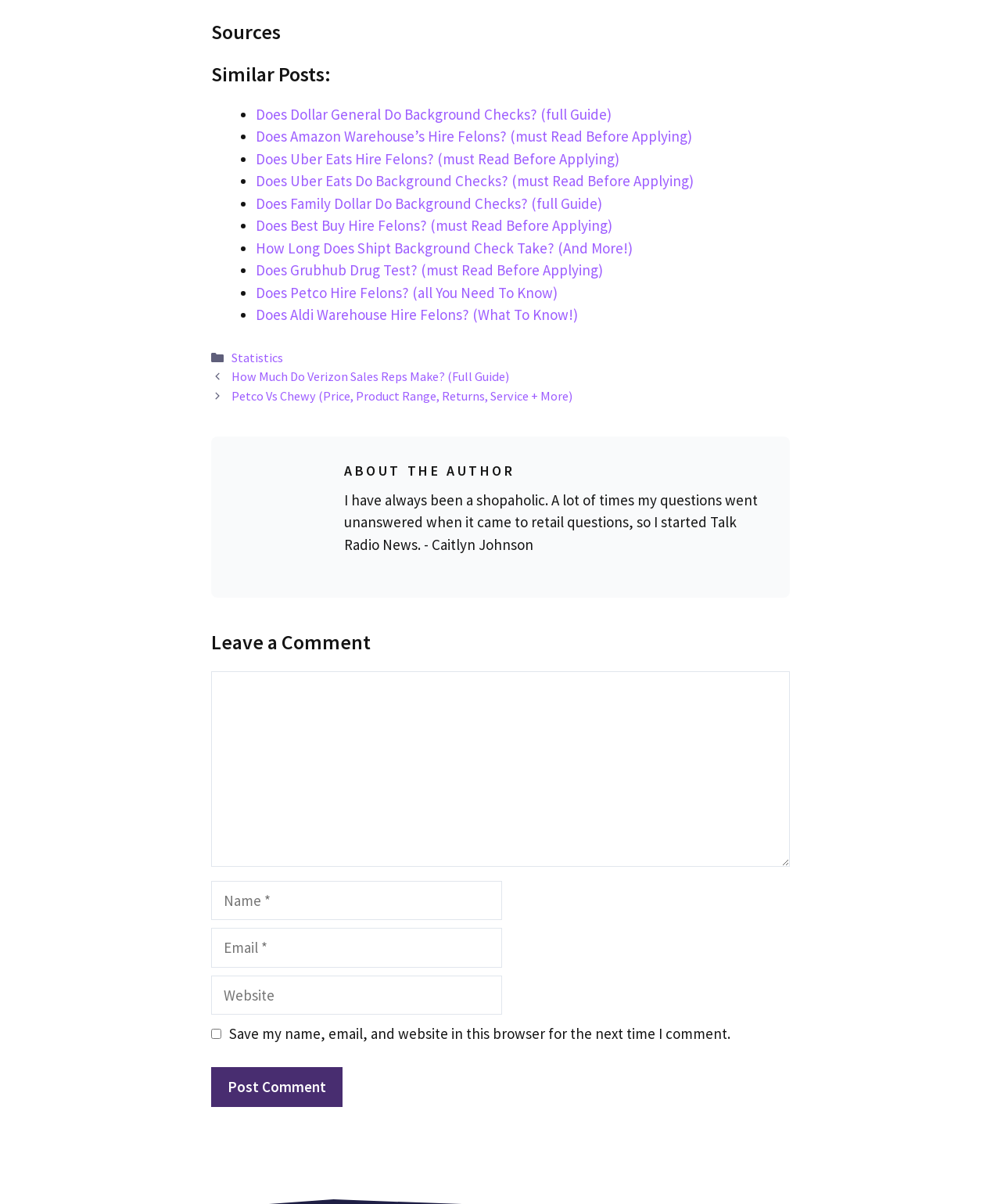Specify the bounding box coordinates of the element's region that should be clicked to achieve the following instruction: "Click on the 'Does Dollar General Do Background Checks?' link". The bounding box coordinates consist of four float numbers between 0 and 1, in the format [left, top, right, bottom].

[0.255, 0.087, 0.611, 0.102]